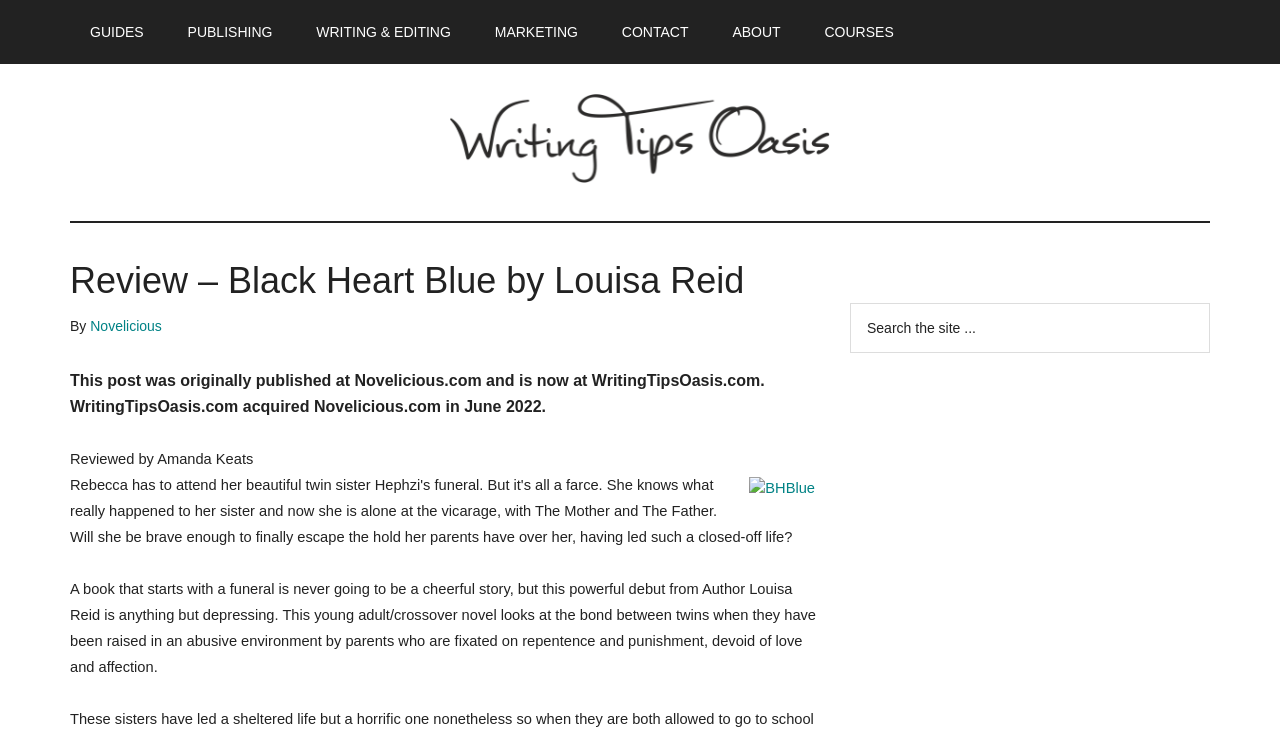Select the bounding box coordinates of the element I need to click to carry out the following instruction: "Click on the 'BHBlue' link".

[0.578, 0.643, 0.641, 0.696]